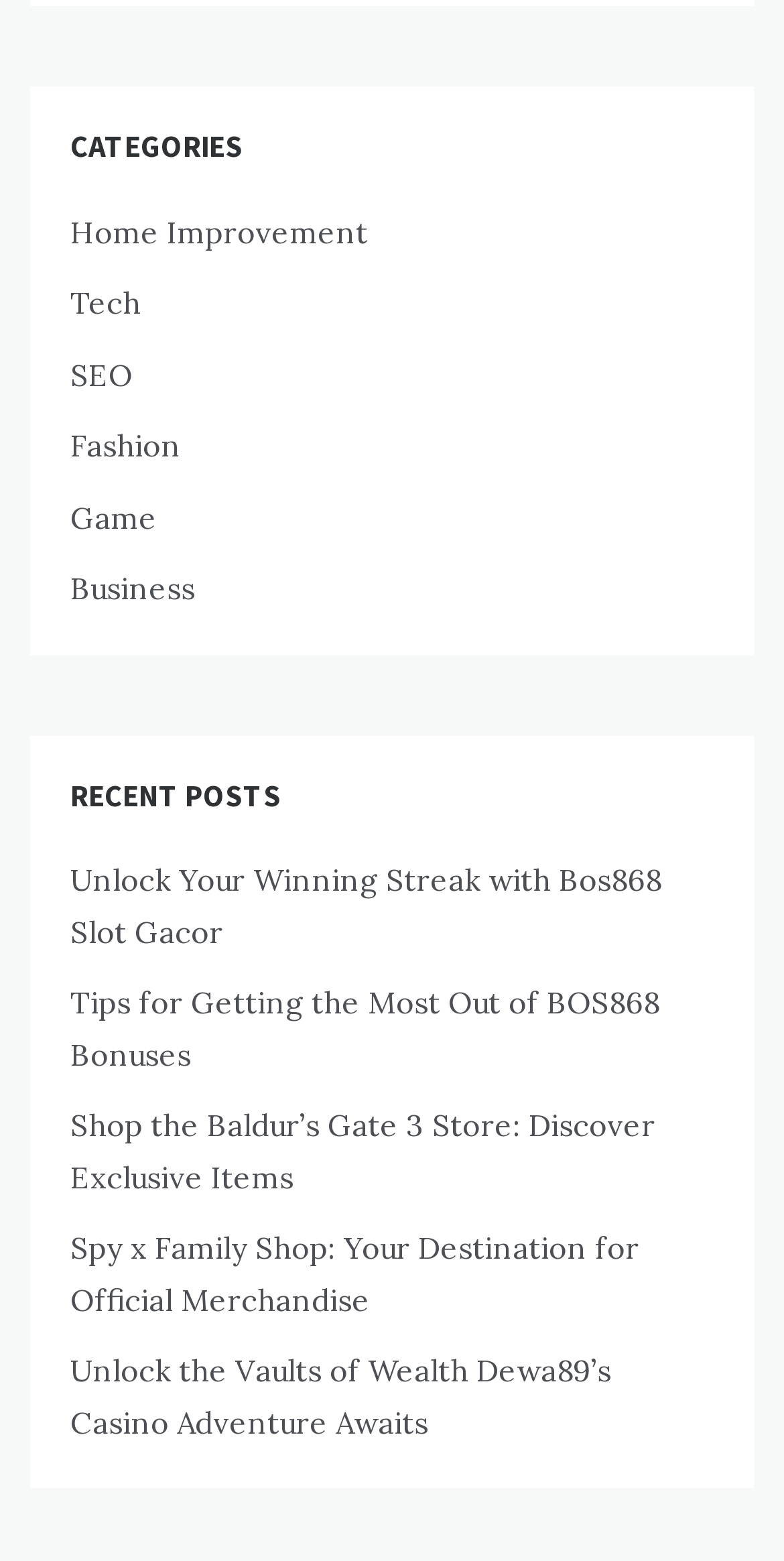Answer with a single word or phrase: 
How many recent posts are listed?

5